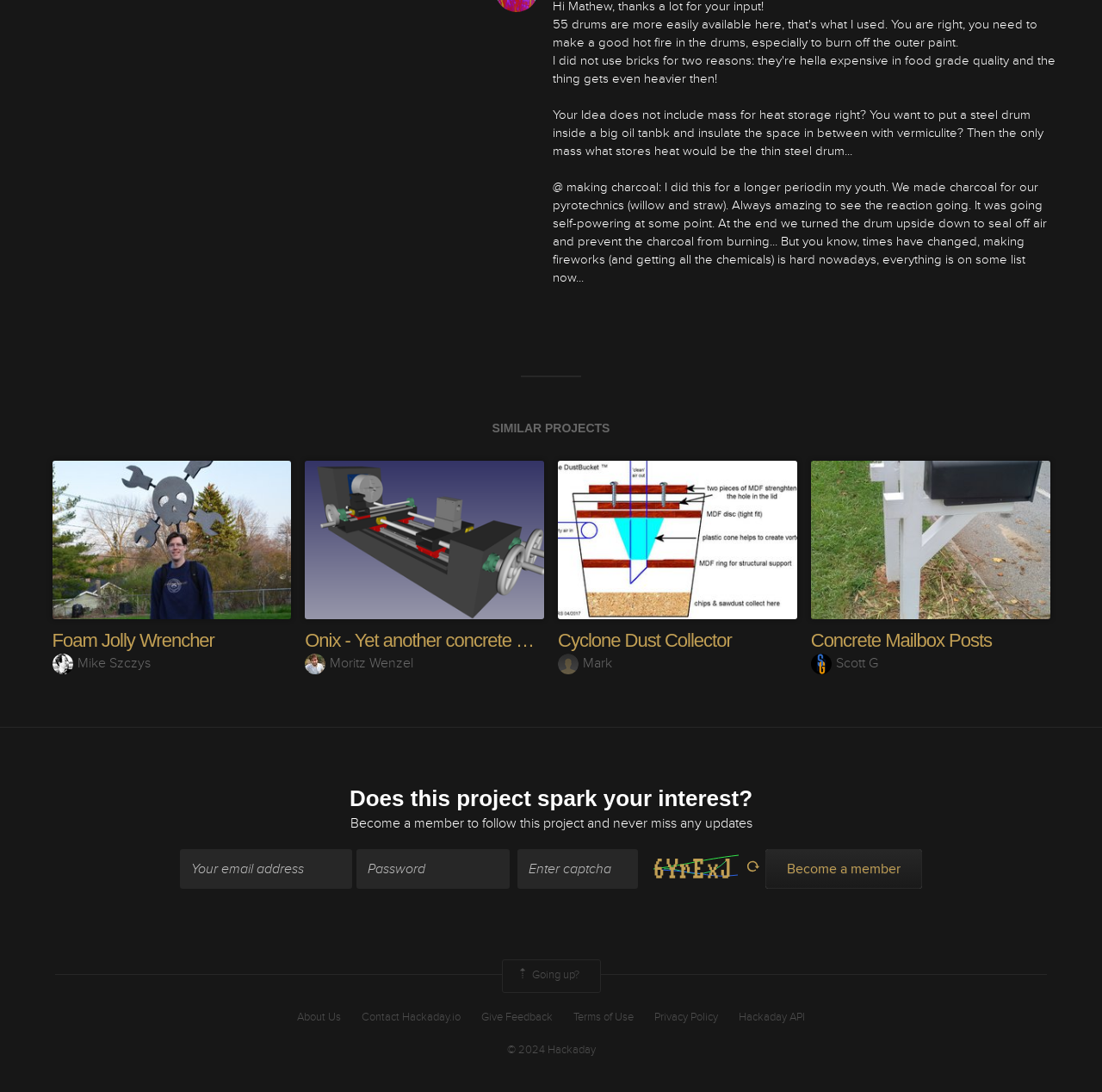Please mark the bounding box coordinates of the area that should be clicked to carry out the instruction: "Click on the 'Become a member' button".

[0.695, 0.777, 0.837, 0.814]